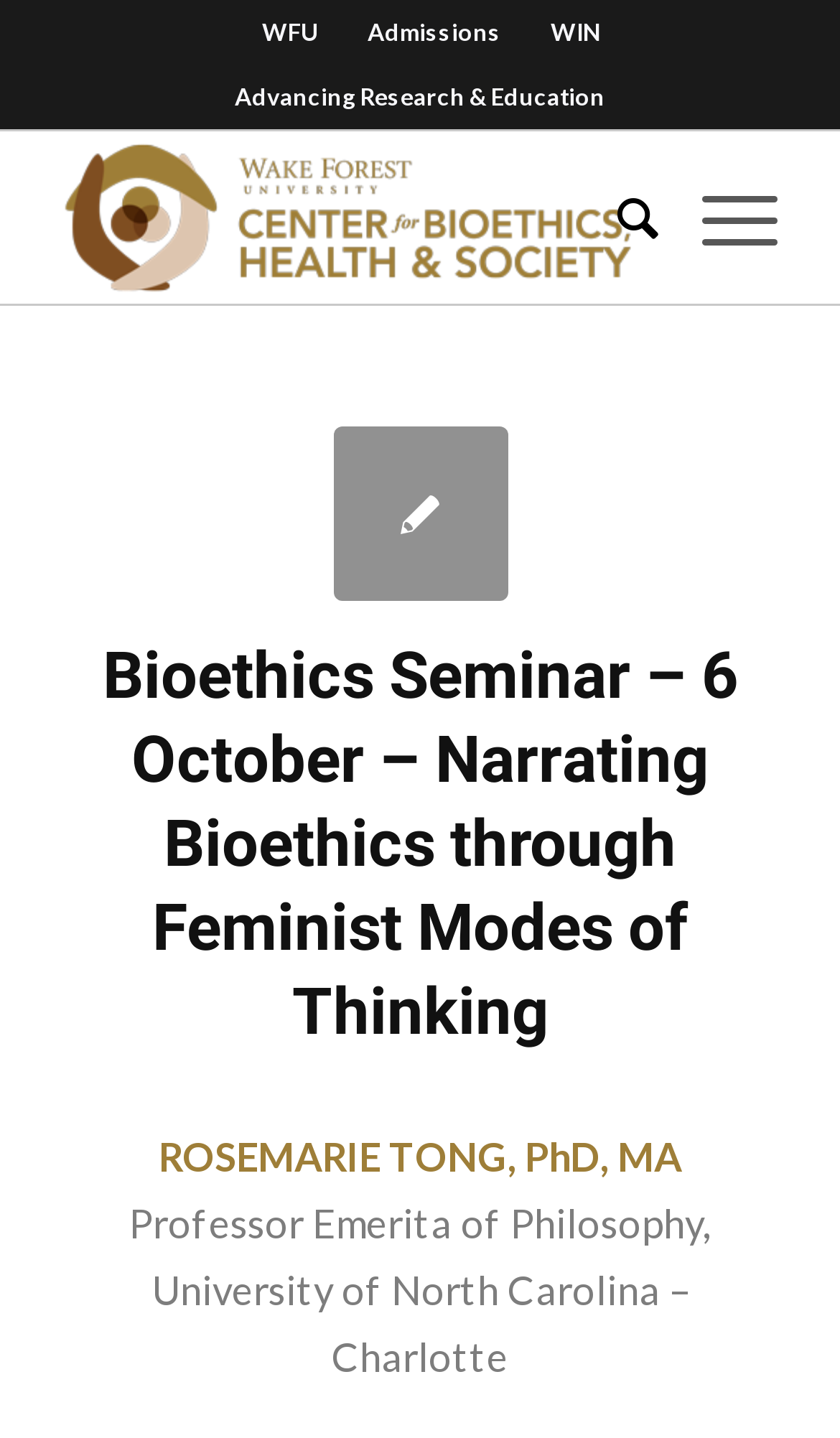Identify the bounding box coordinates of the section that should be clicked to achieve the task described: "click WFU link".

[0.312, 0.001, 0.378, 0.042]